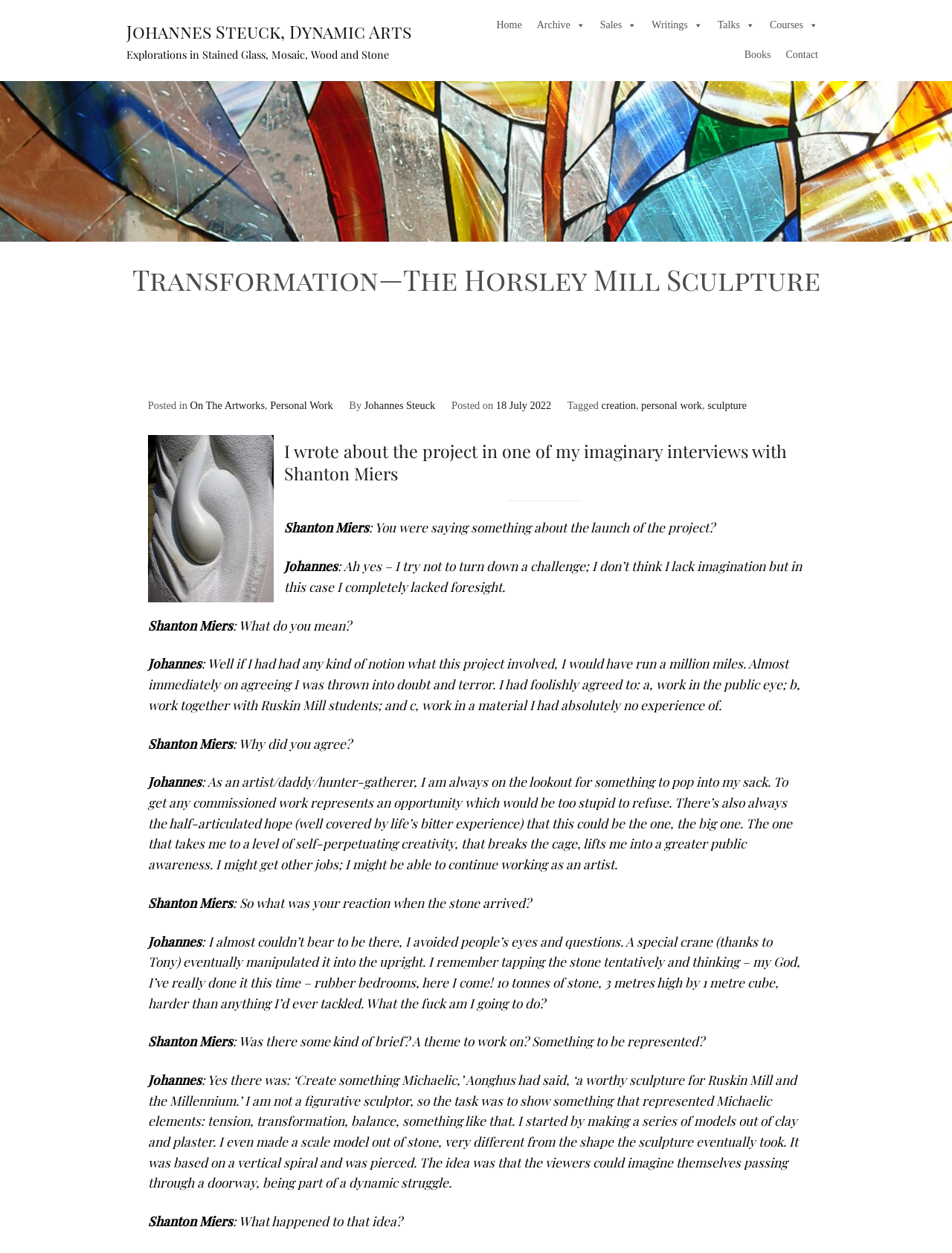Locate the UI element described by Johannes Steuck, Dynamic Arts and provide its bounding box coordinates. Use the format (top-left x, top-left y, bottom-right x, bottom-right y) with all values as floating point numbers between 0 and 1.

[0.133, 0.016, 0.432, 0.035]